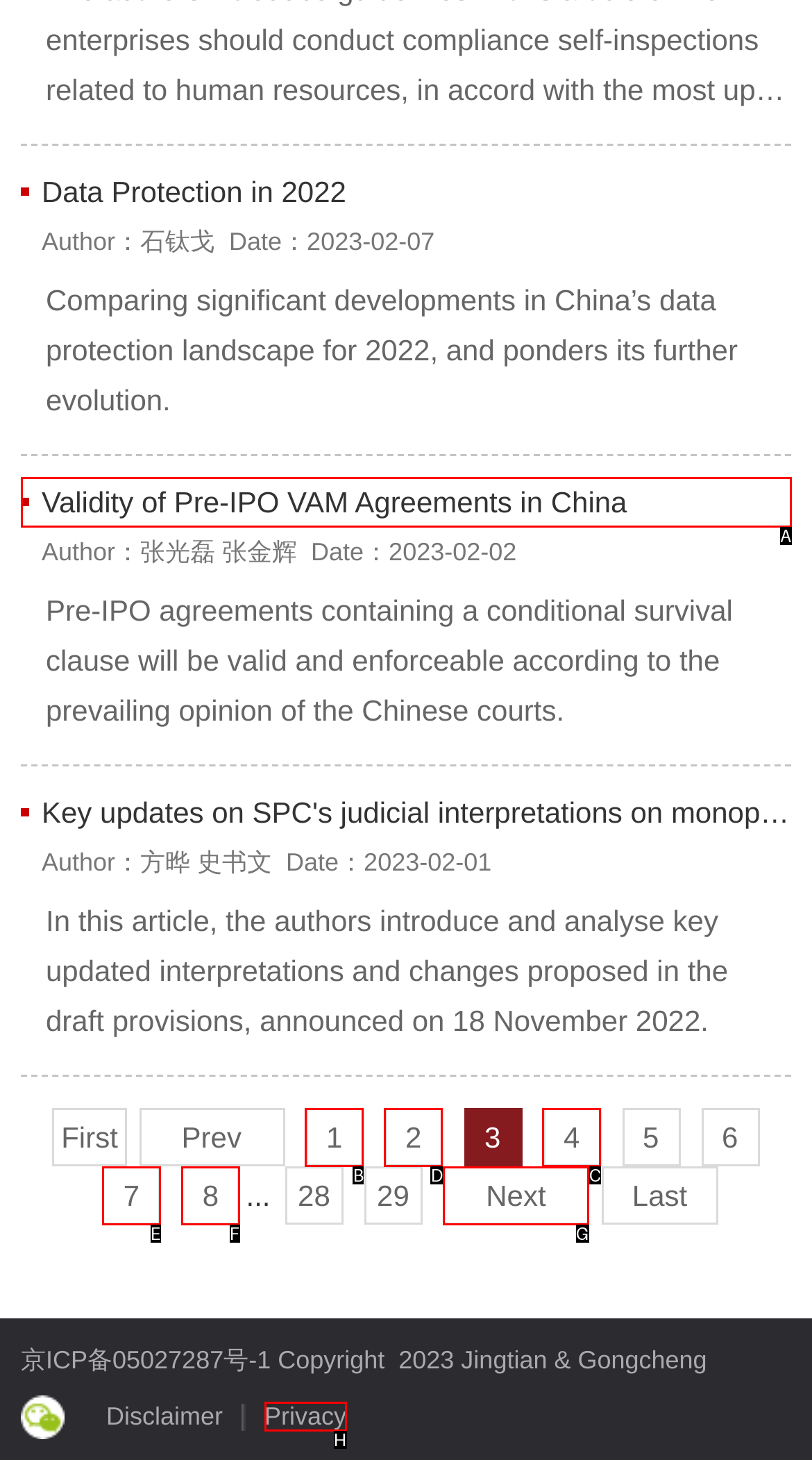Determine the correct UI element to click for this instruction: Go to page 2. Respond with the letter of the chosen element.

D